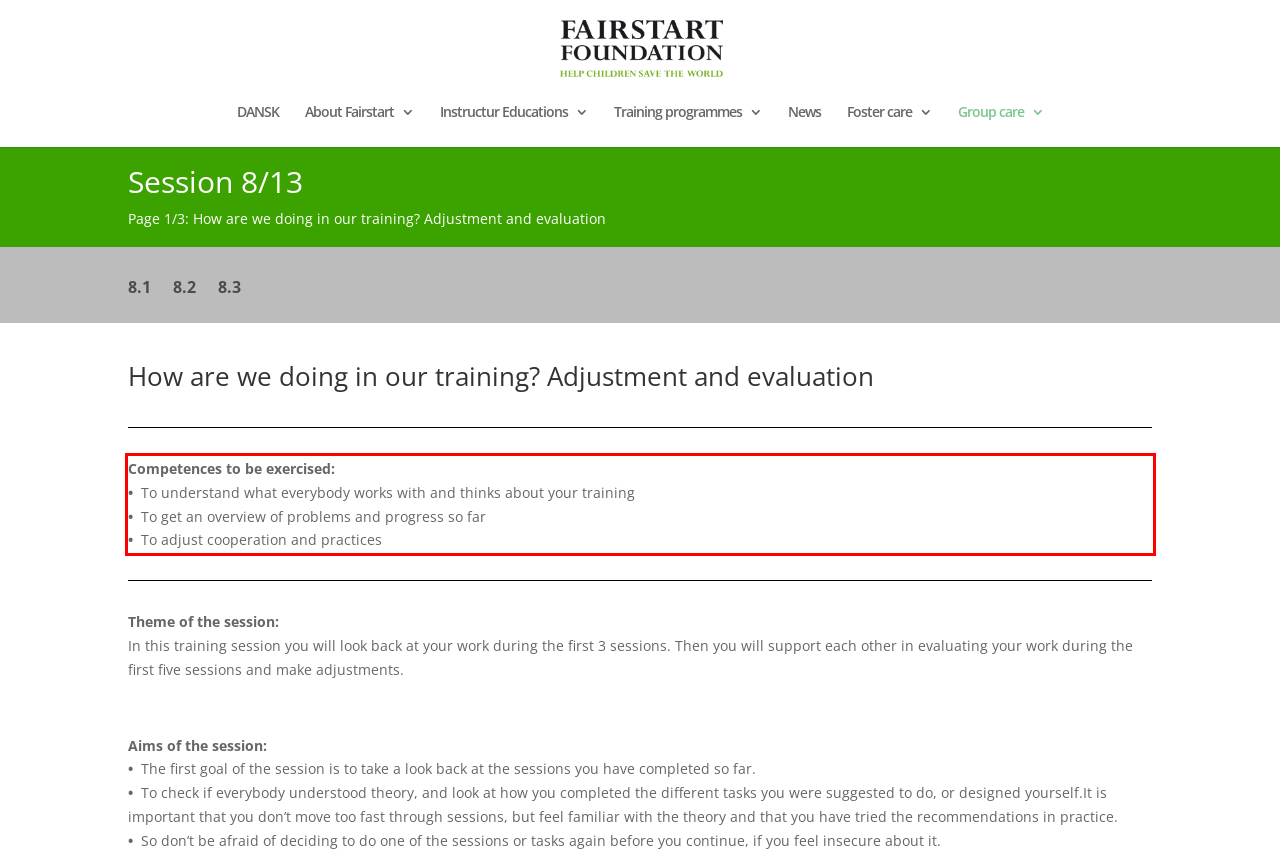Within the provided webpage screenshot, find the red rectangle bounding box and perform OCR to obtain the text content.

Competences to be exercised: • To understand what everybody works with and thinks about your training • To get an overview of problems and progress so far • To adjust cooperation and practices